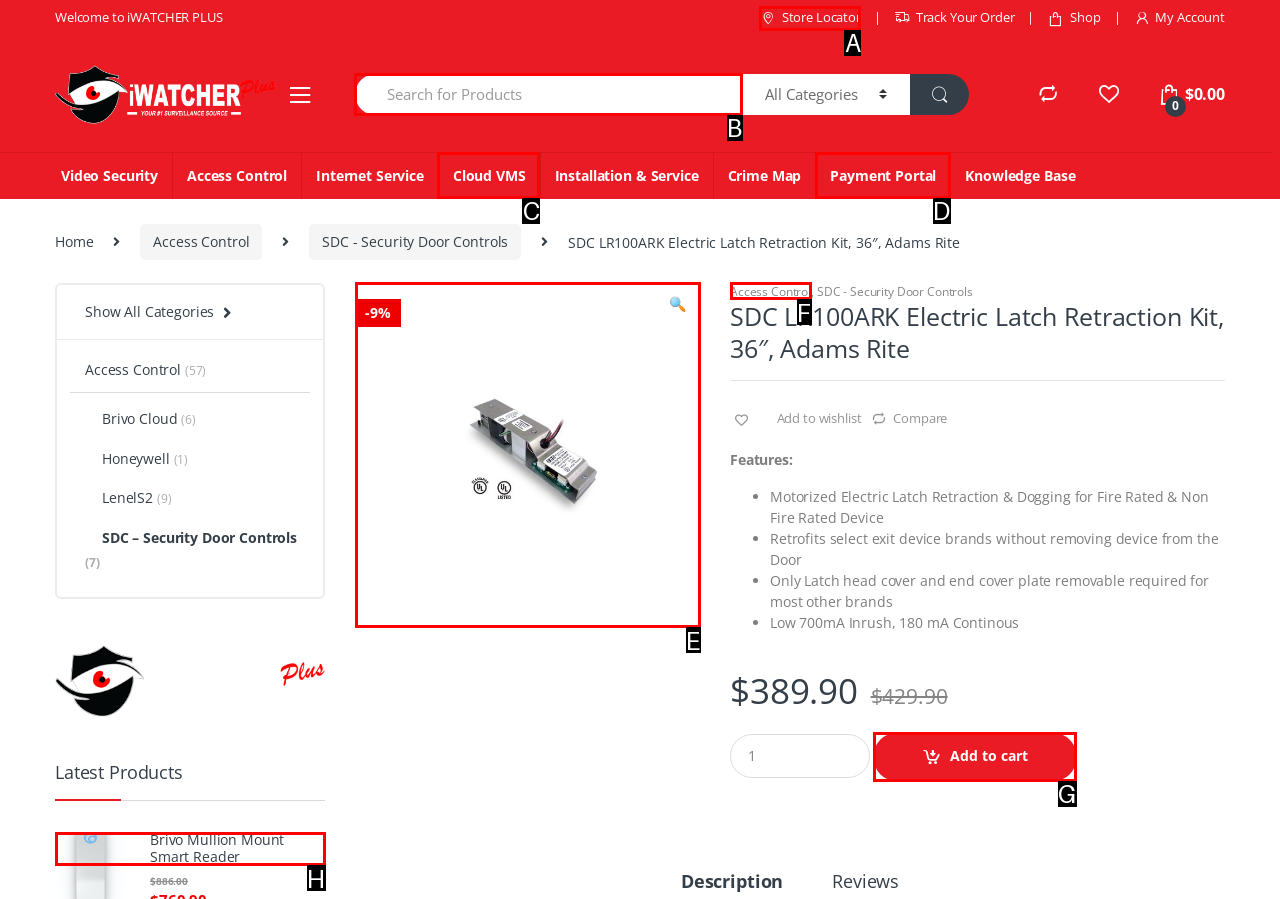For the task: Search for products, specify the letter of the option that should be clicked. Answer with the letter only.

B